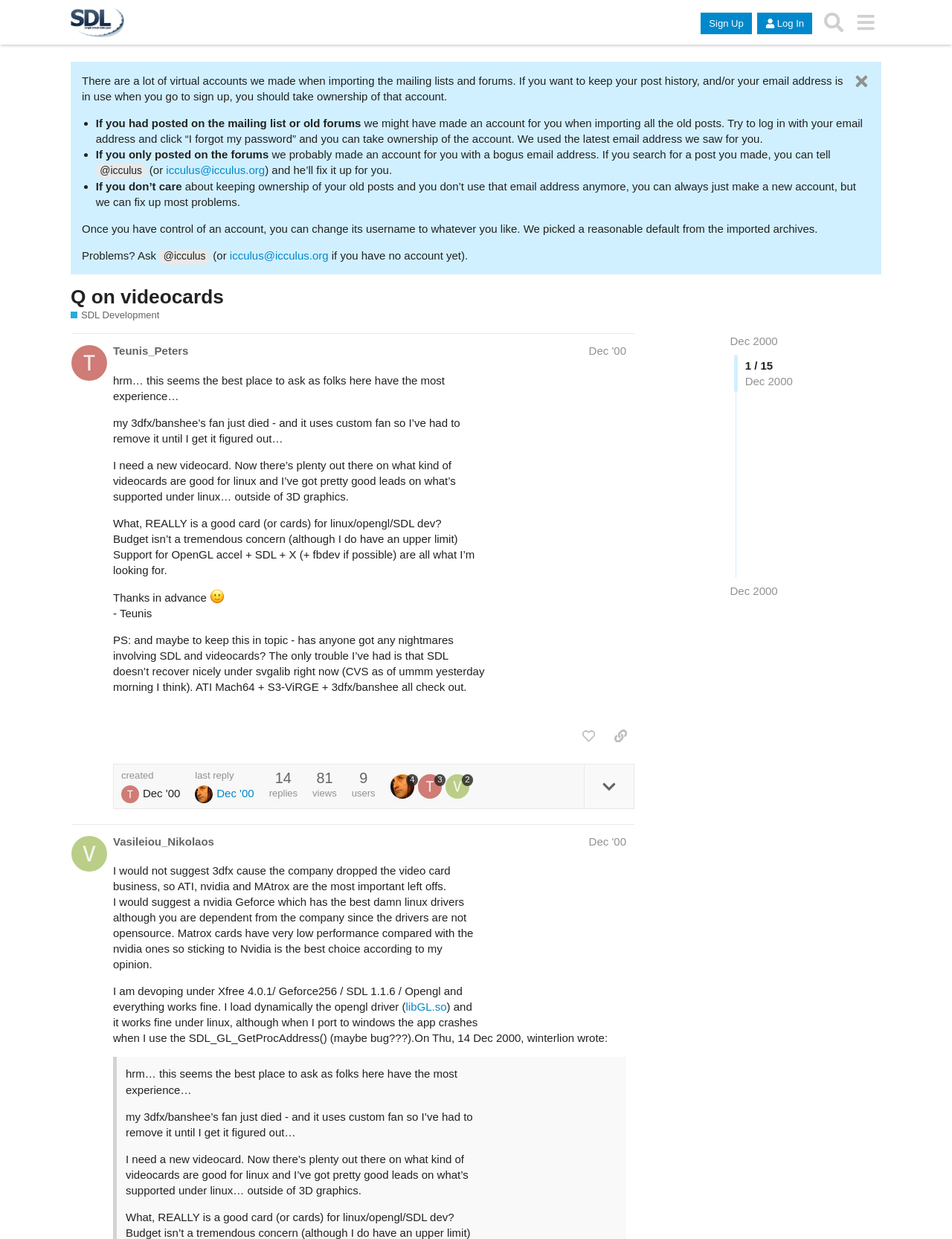Observe the image and answer the following question in detail: Who is the author of the first post?

The author of the first post can be found in the post header, where it says 'Teunis_Peters Dec '00'.